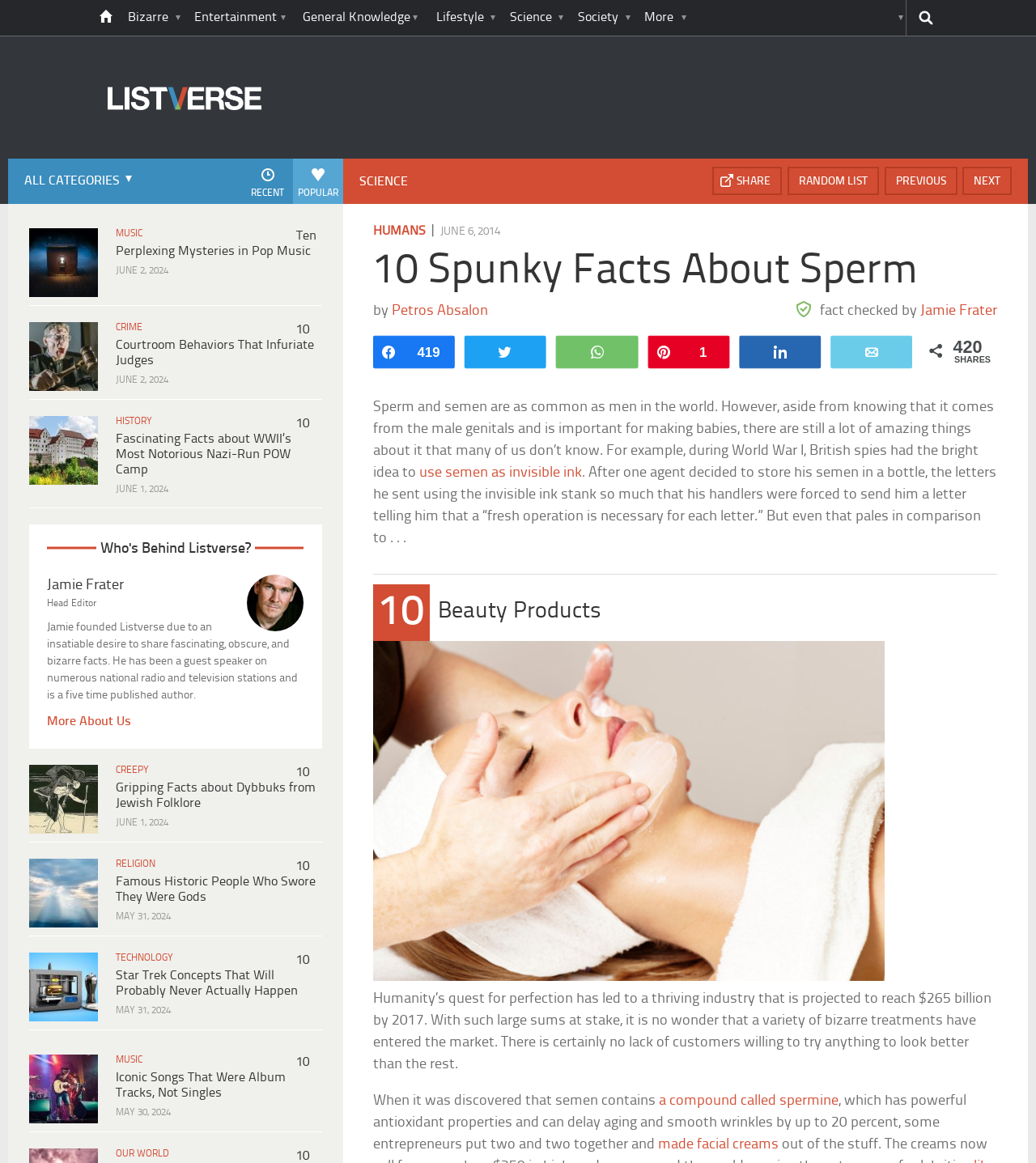Please answer the following question using a single word or phrase: What is the category of the first article?

MUSIC